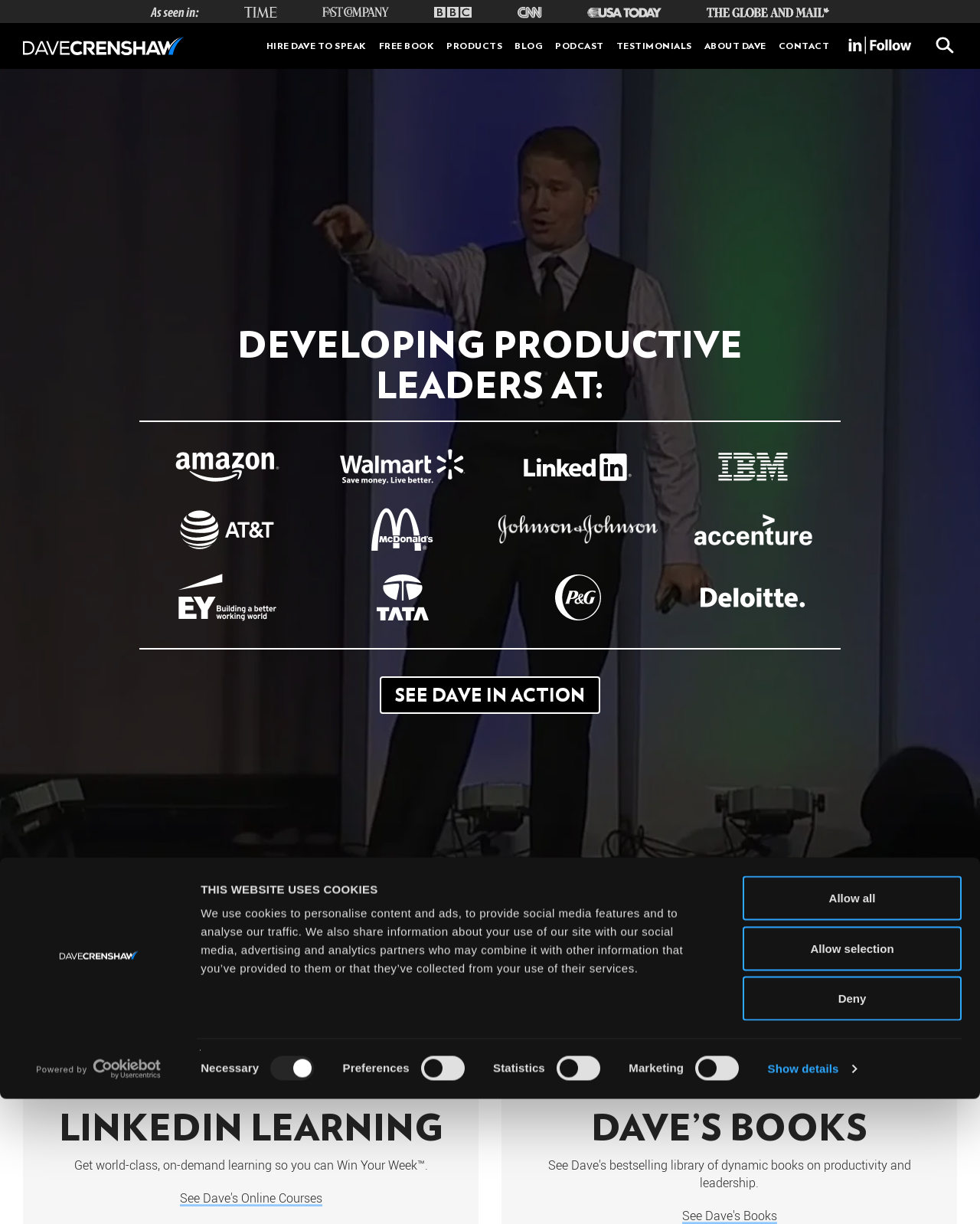Please find the bounding box coordinates of the element that must be clicked to perform the given instruction: "Follow Dave on LinkedIn". The coordinates should be four float numbers from 0 to 1, i.e., [left, top, right, bottom].

[0.864, 0.03, 0.932, 0.045]